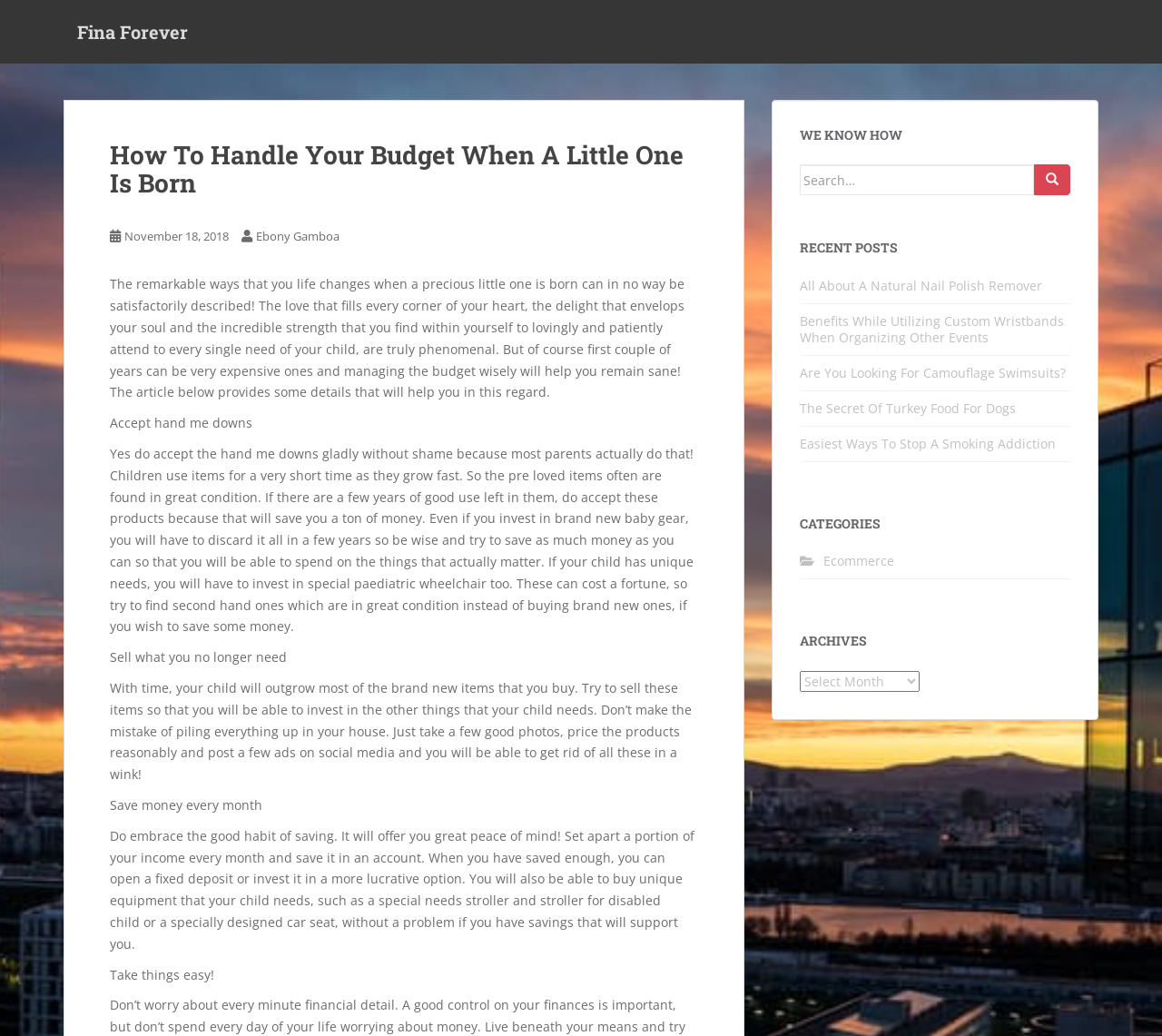What is the main topic of this webpage? From the image, respond with a single word or brief phrase.

Handling budget with a newborn